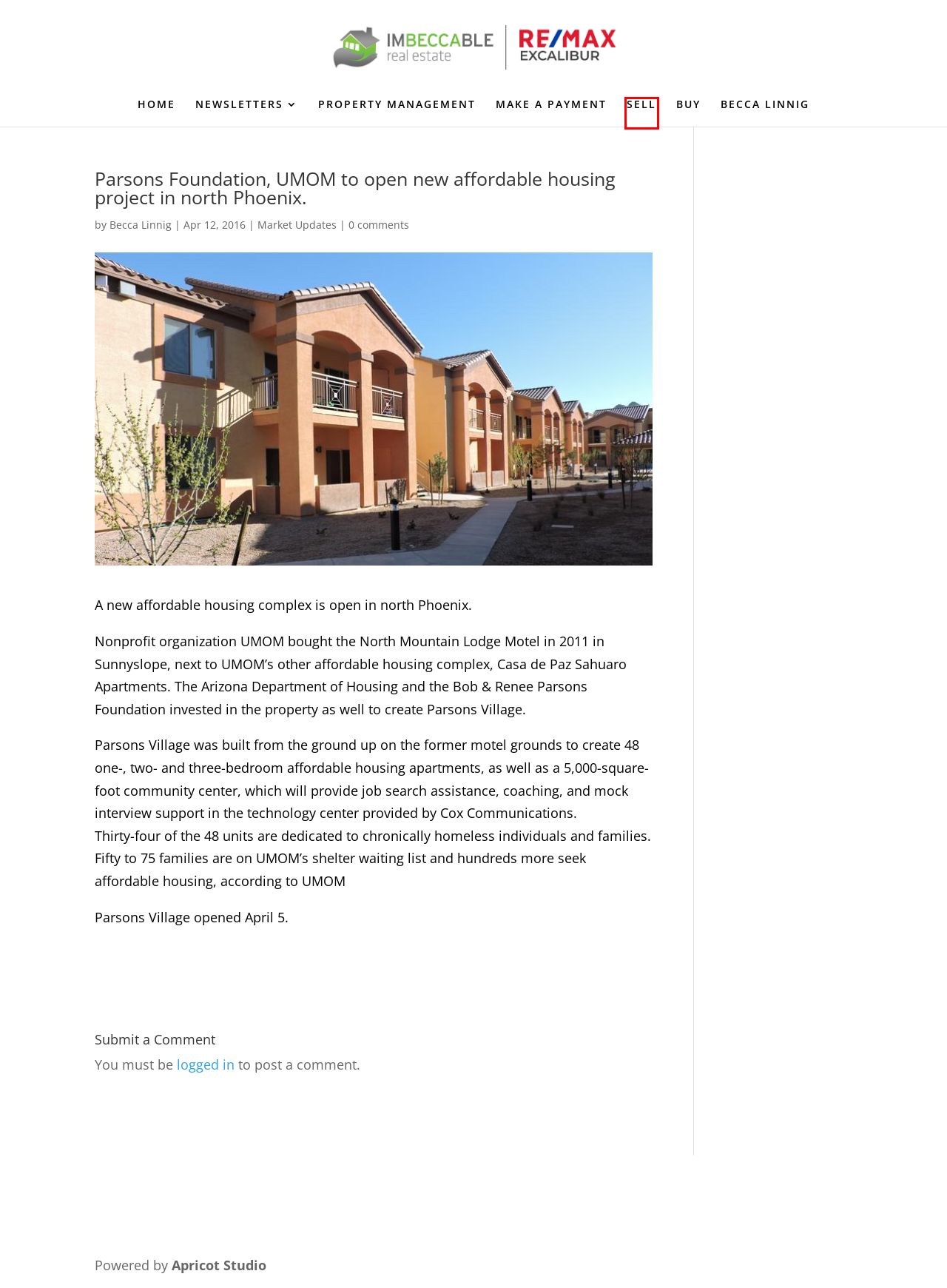A screenshot of a webpage is given, marked with a red bounding box around a UI element. Please select the most appropriate webpage description that fits the new page after clicking the highlighted element. Here are the candidates:
A. PROPERTY MANAGEMENT | imBECCAble Real Estate
B. imBECCAble Real Estate | 480.840.7573
C. Apricot Studio
D. SELL | imBECCAble Real Estate
E. Login to Your Account
F. Market Updates | imBECCAble Real Estate
G. BUY | imBECCAble Real Estate
H. Becca Linnig | imBECCAble Real Estate

D